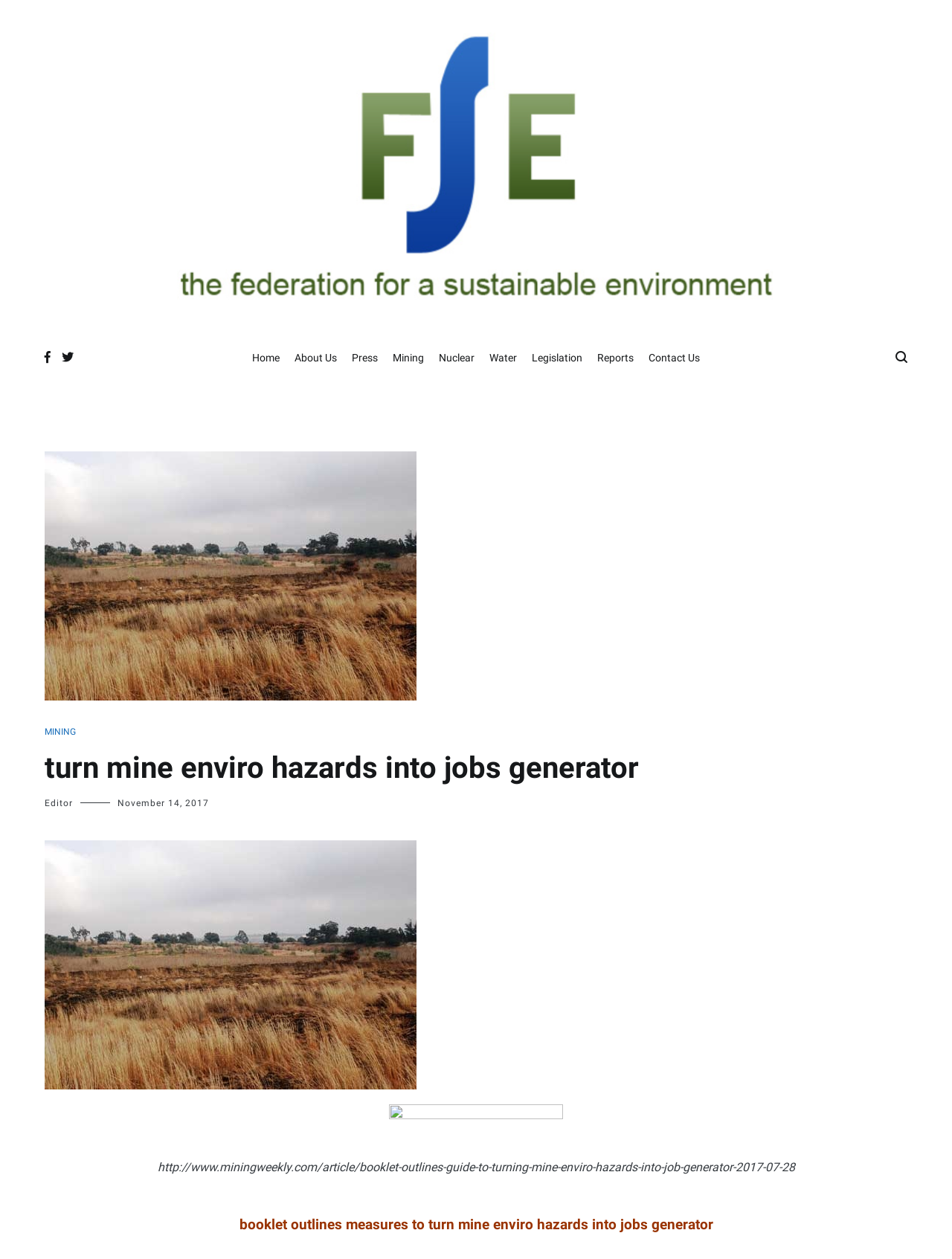Using the information in the image, could you please answer the following question in detail:
What is the topic of the booklet?

I found the answer by reading the heading of the webpage, which says 'booklet outlines measures to turn mine enviro hazards into jobs generator'. This suggests that the topic of the booklet is related to turning mine environmental hazards into job generators.